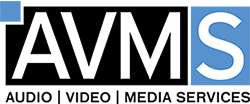Generate an elaborate caption for the image.

The image features the logo of AVMS, standing for Audio, Video, and Media Services. The logo is designed with a modern aesthetic, prominently displaying the letters "AVMS" in bold, uppercase font. The "A" and "M" are in black, while the "V" and "S" are outlined in blue, emphasizing the company's brand identity. This logo encapsulates the company's focus on event technology and professional audiovisual solutions, highlighting its commitment to providing high-quality services in the media industry. The backdrop combines a sleek black panel with a blue accent, creating a visually appealing contrast that reinforces the professional image of AVMS as a leader in event technology services.